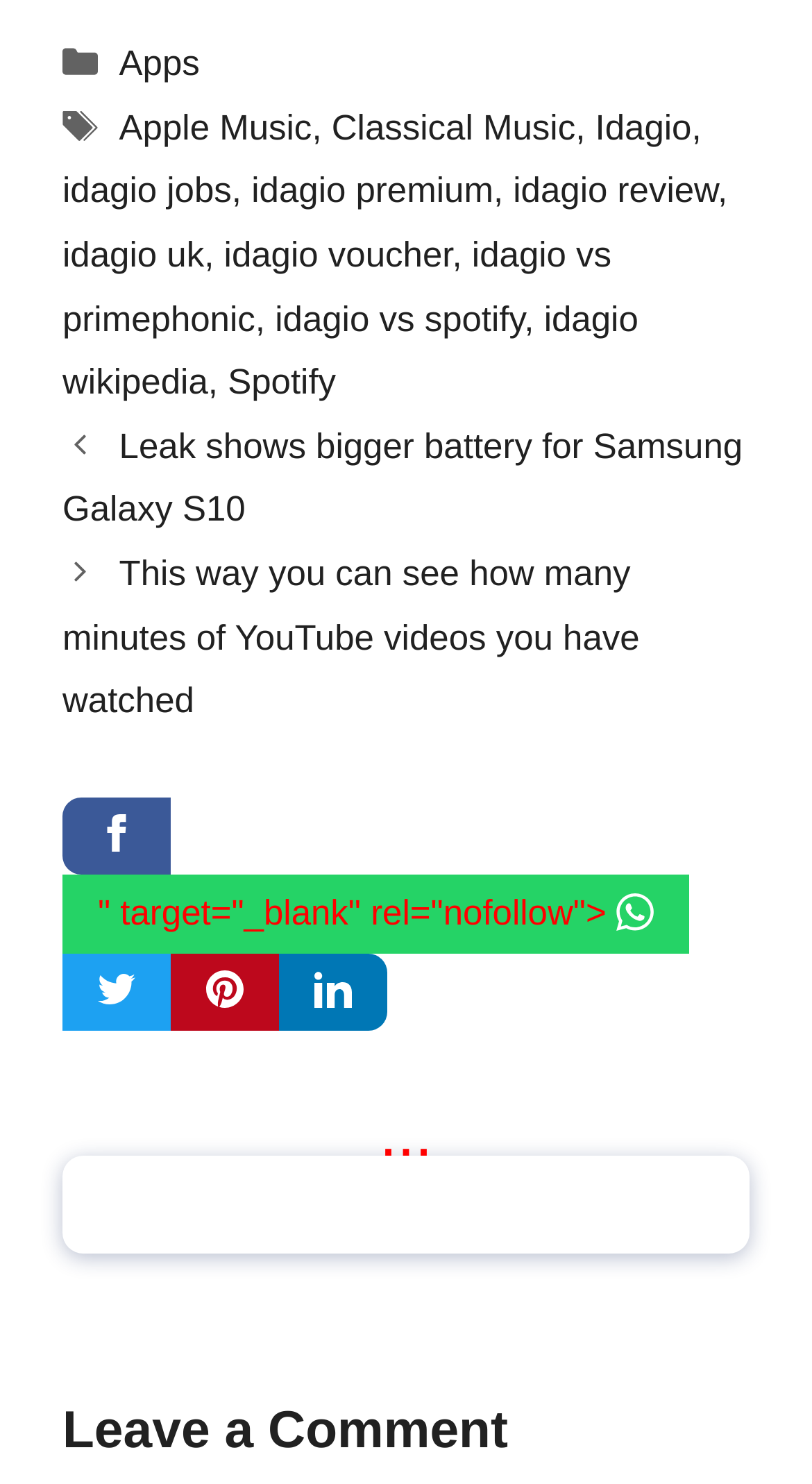Find the bounding box of the element with the following description: "Spotify". The coordinates must be four float numbers between 0 and 1, formatted as [left, top, right, bottom].

[0.28, 0.244, 0.414, 0.271]